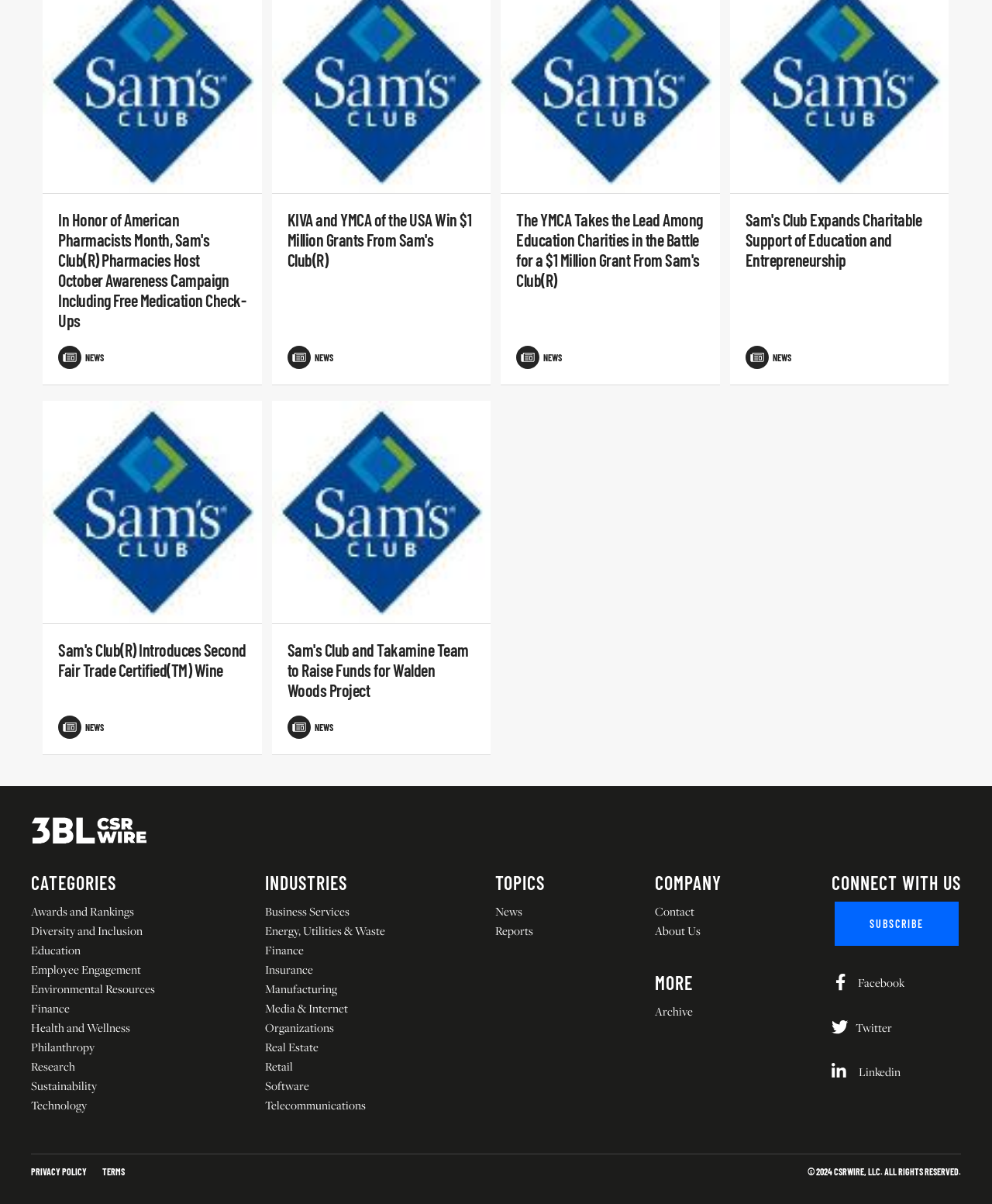Please examine the image and answer the question with a detailed explanation:
What is the copyright year listed at the bottom of the webpage?

The webpage displays a copyright notice at the bottom with the year 2024, indicating that the content is copyrighted until that year.